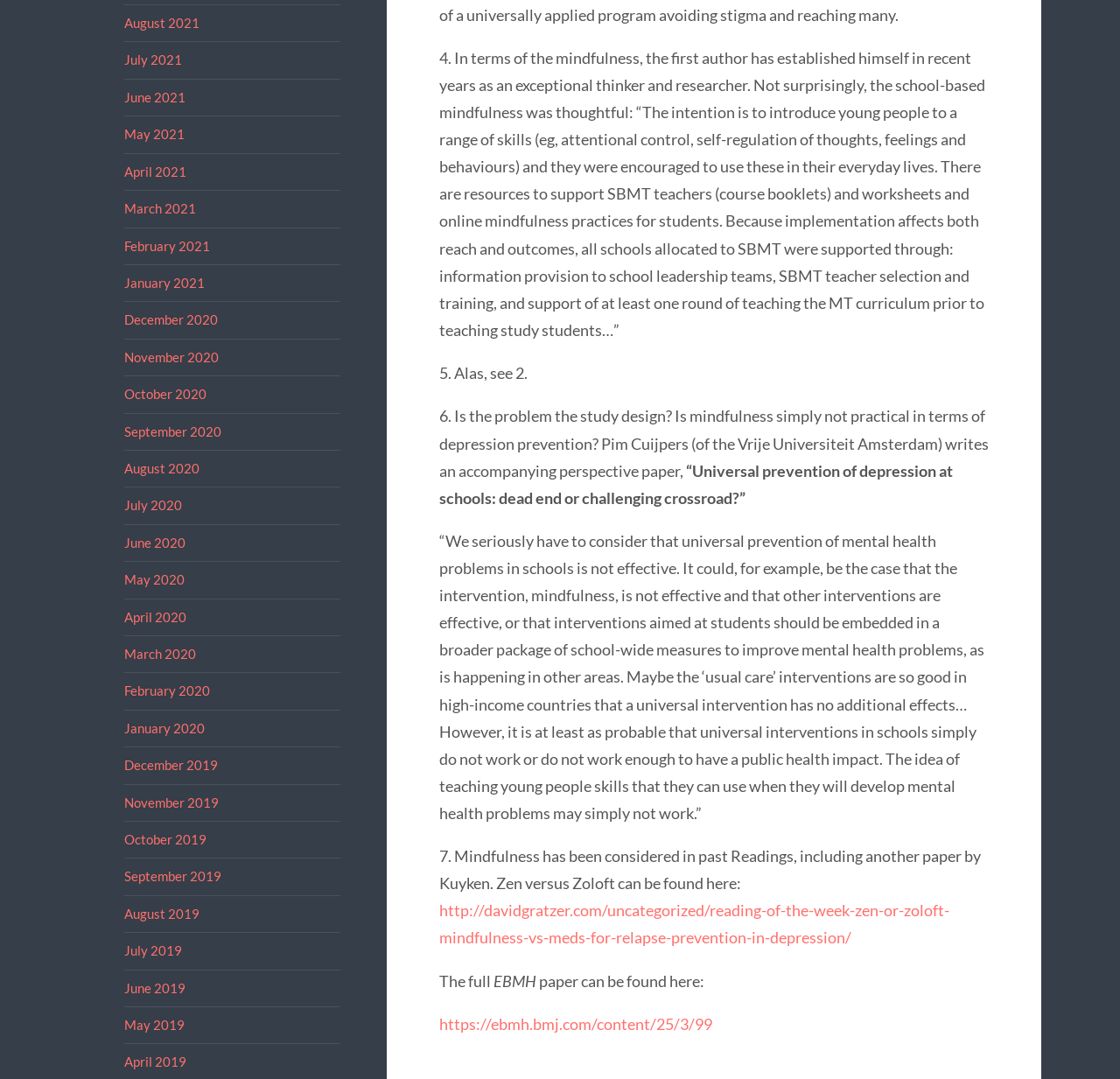Use a single word or phrase to respond to the question:
What is the topic of the text?

Mindfulness